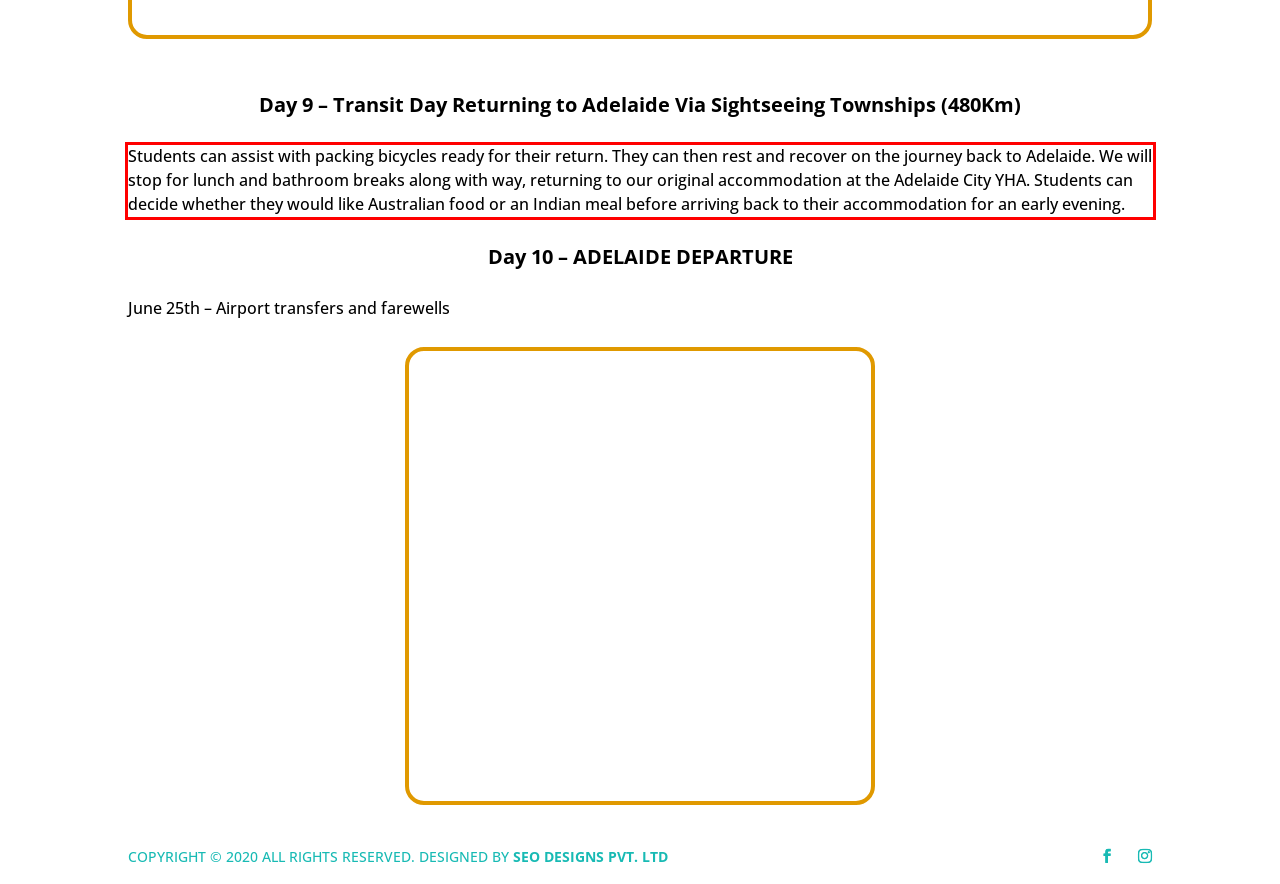Please examine the screenshot of the webpage and read the text present within the red rectangle bounding box.

Students can assist with packing bicycles ready for their return. They can then rest and recover on the journey back to Adelaide. We will stop for lunch and bathroom breaks along with way, returning to our original accommodation at the Adelaide City YHA. Students can decide whether they would like Australian food or an Indian meal before arriving back to their accommodation for an early evening.